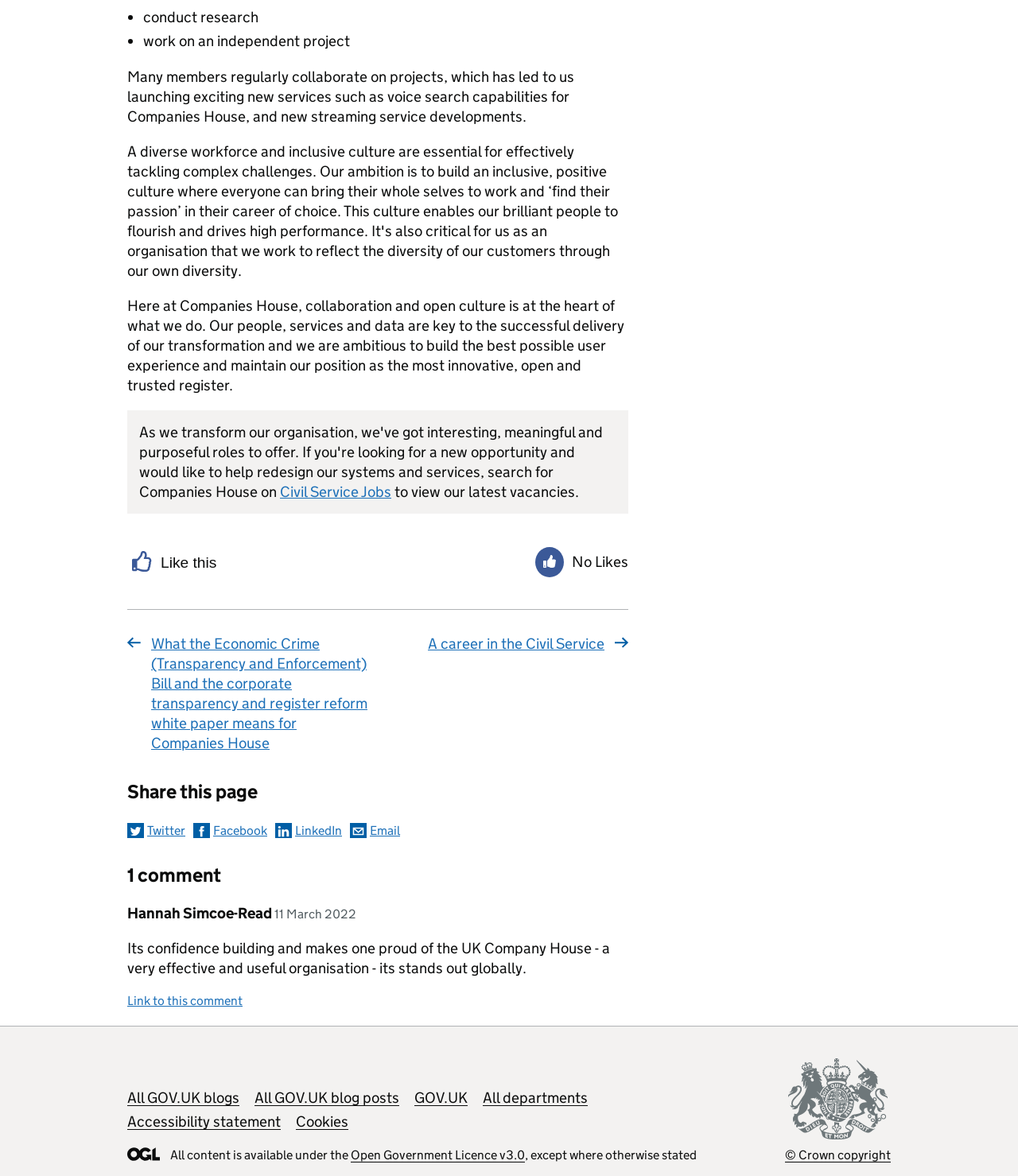Please determine the bounding box coordinates of the element to click on in order to accomplish the following task: "Share on Twitter". Ensure the coordinates are four float numbers ranging from 0 to 1, i.e., [left, top, right, bottom].

[0.125, 0.7, 0.182, 0.713]